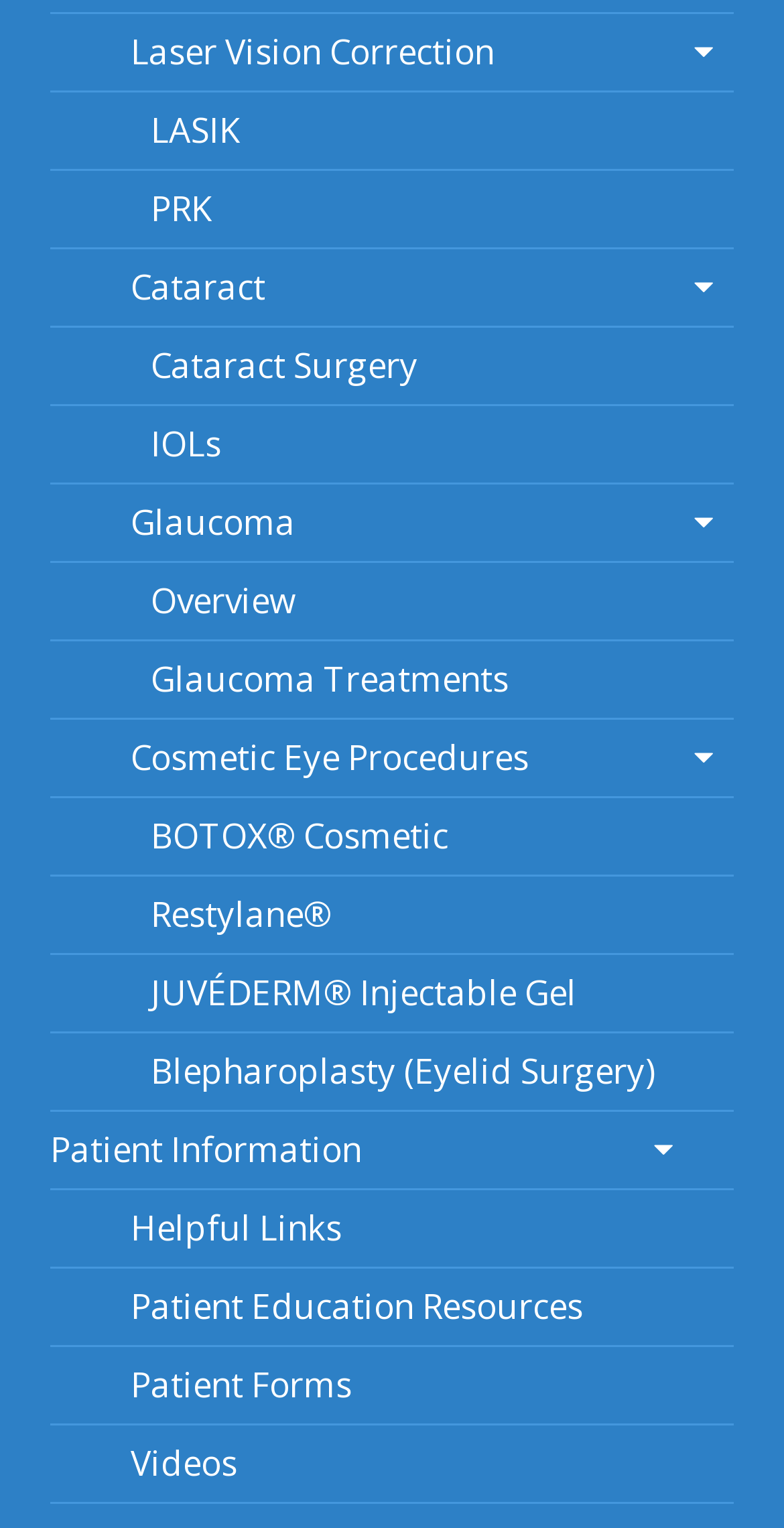Determine the bounding box coordinates of the clickable element to achieve the following action: 'Read about BOTOX Cosmetic'. Provide the coordinates as four float values between 0 and 1, formatted as [left, top, right, bottom].

[0.064, 0.522, 0.936, 0.574]